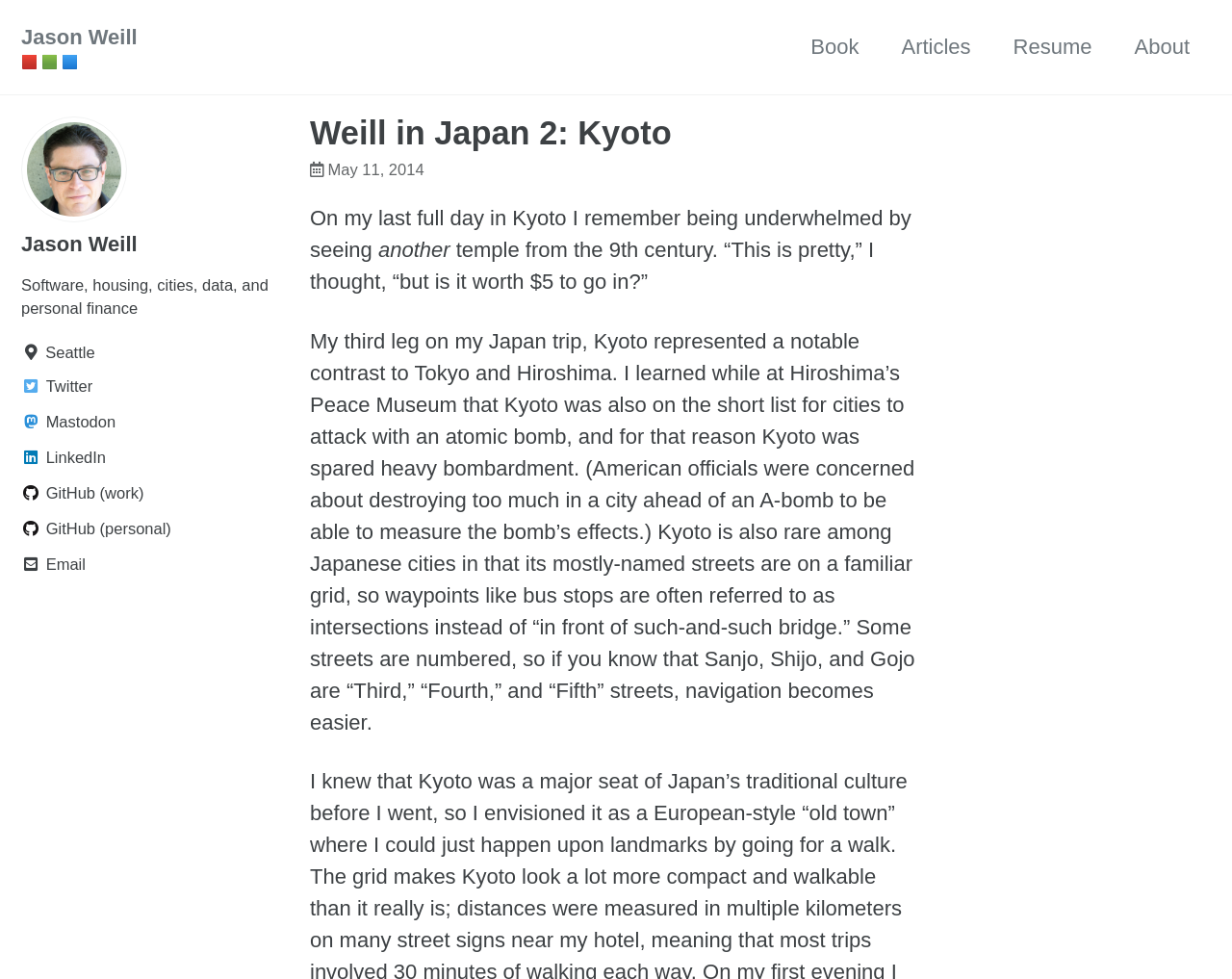Please specify the bounding box coordinates in the format (top-left x, top-left y, bottom-right x, bottom-right y), with all values as floating point numbers between 0 and 1. Identify the bounding box of the UI element described by: Mastodon

[0.017, 0.417, 0.234, 0.446]